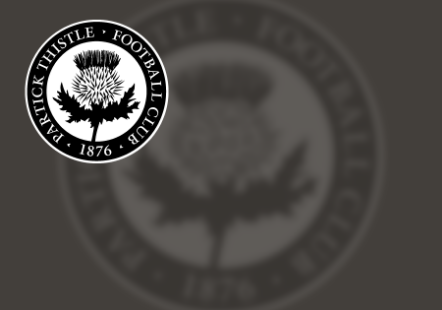What is the significance of the thistle in the logo?
From the screenshot, supply a one-word or short-phrase answer.

National significance